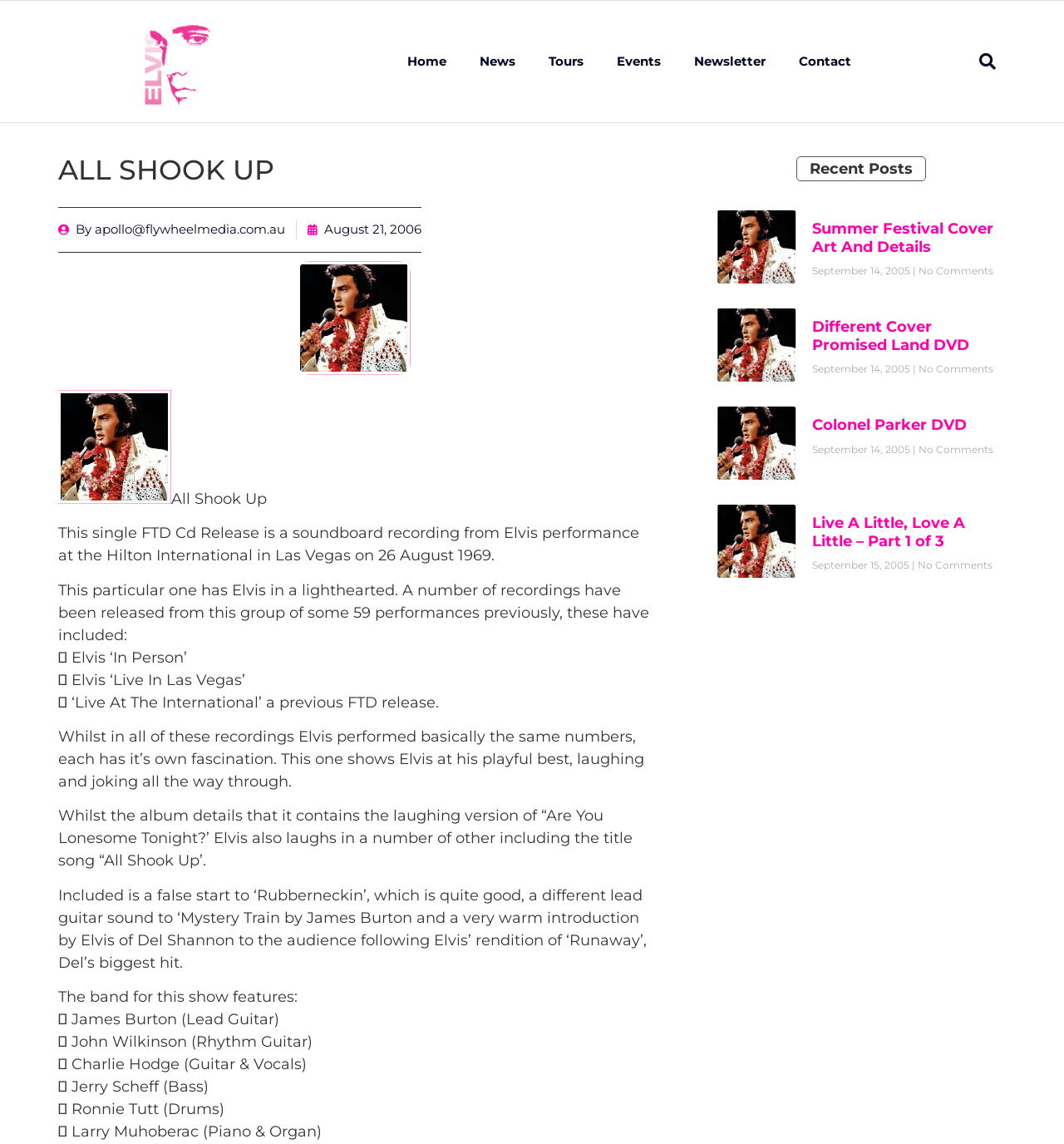Who is the lead guitarist in the band for this show? Observe the screenshot and provide a one-word or short phrase answer.

James Burton